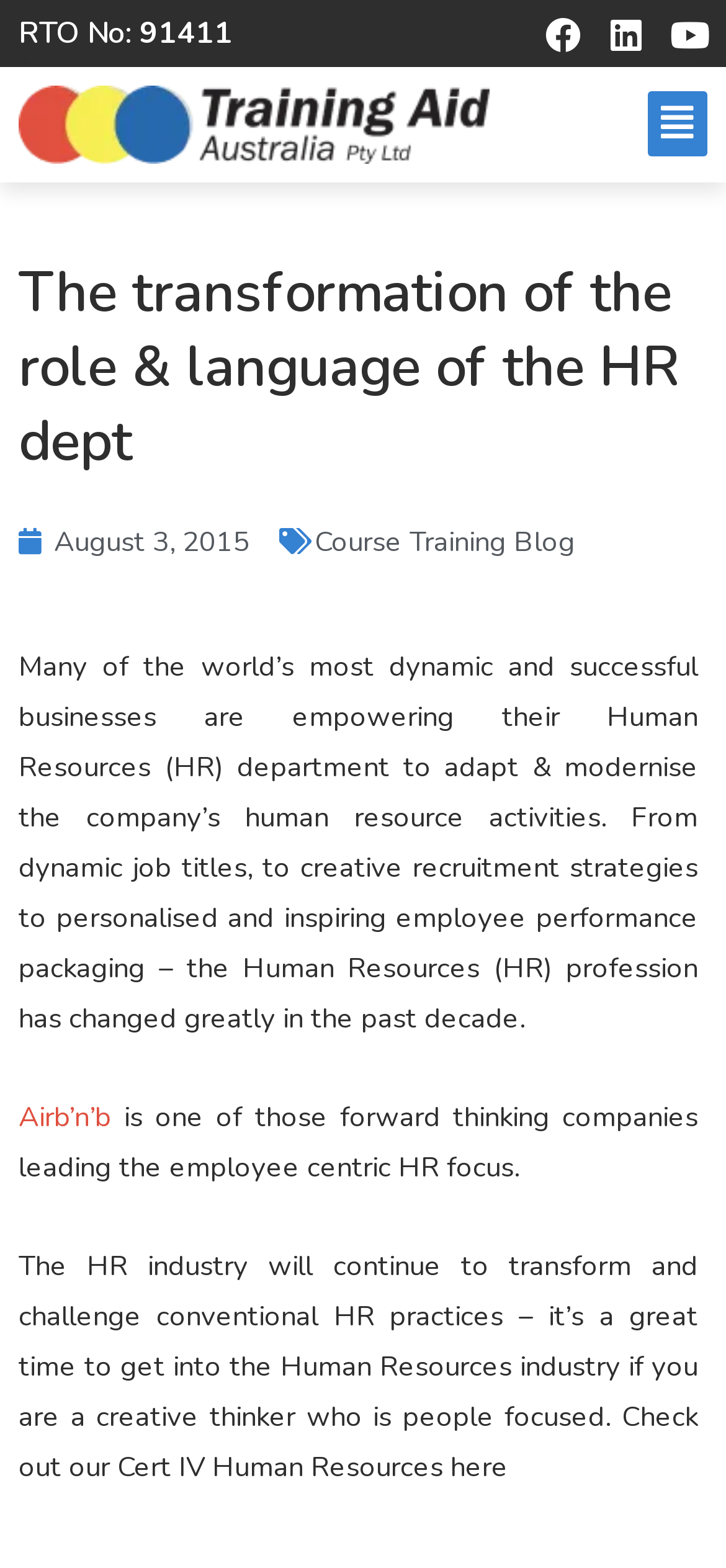How many social media links are present?
Please provide a comprehensive answer based on the details in the screenshot.

There are three social media links present at the top right corner of the webpage, which are Facebook, Linkedin, and Youtube.